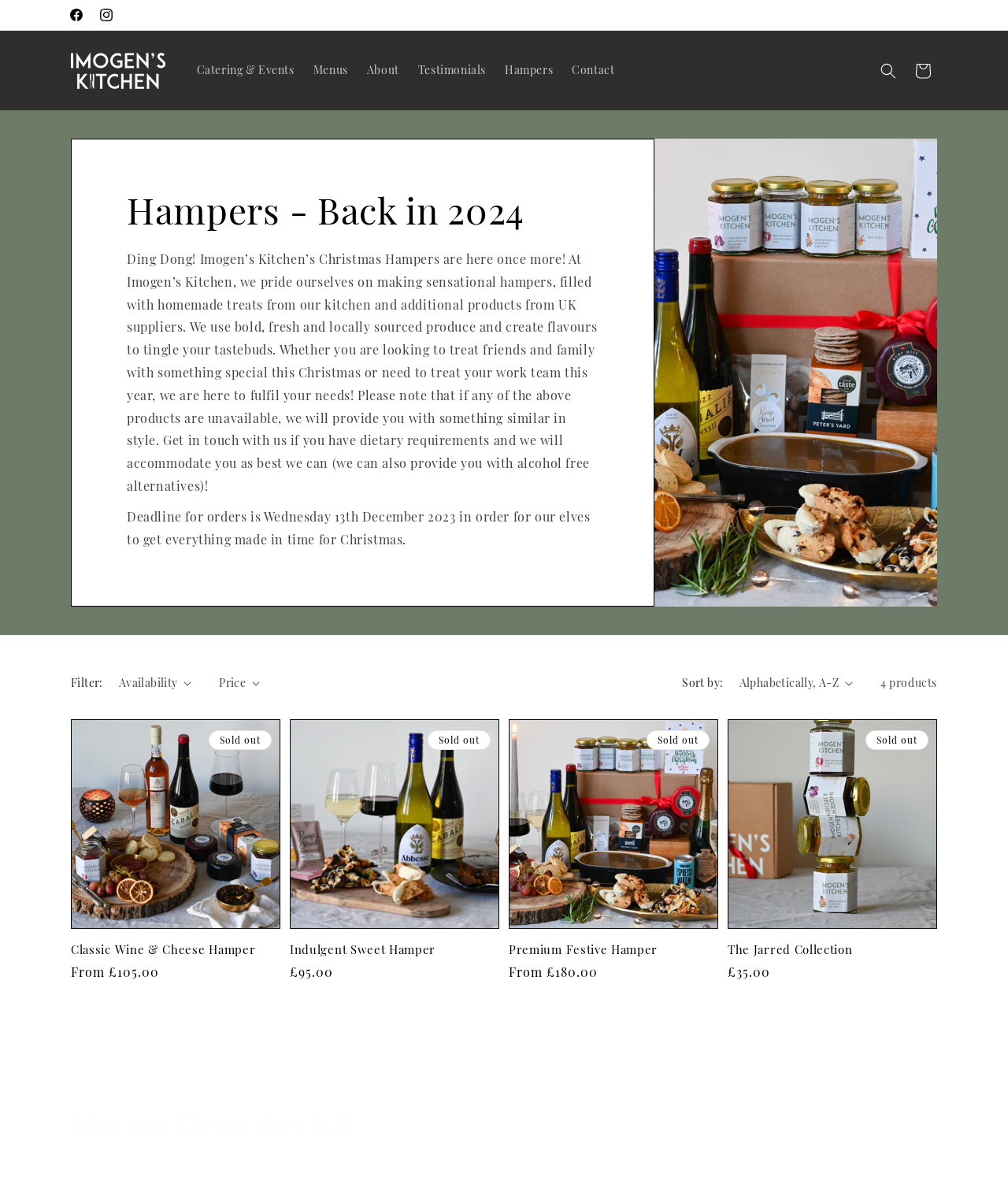Respond to the question below with a concise word or phrase:
What is the theme of the hampers?

Christmas